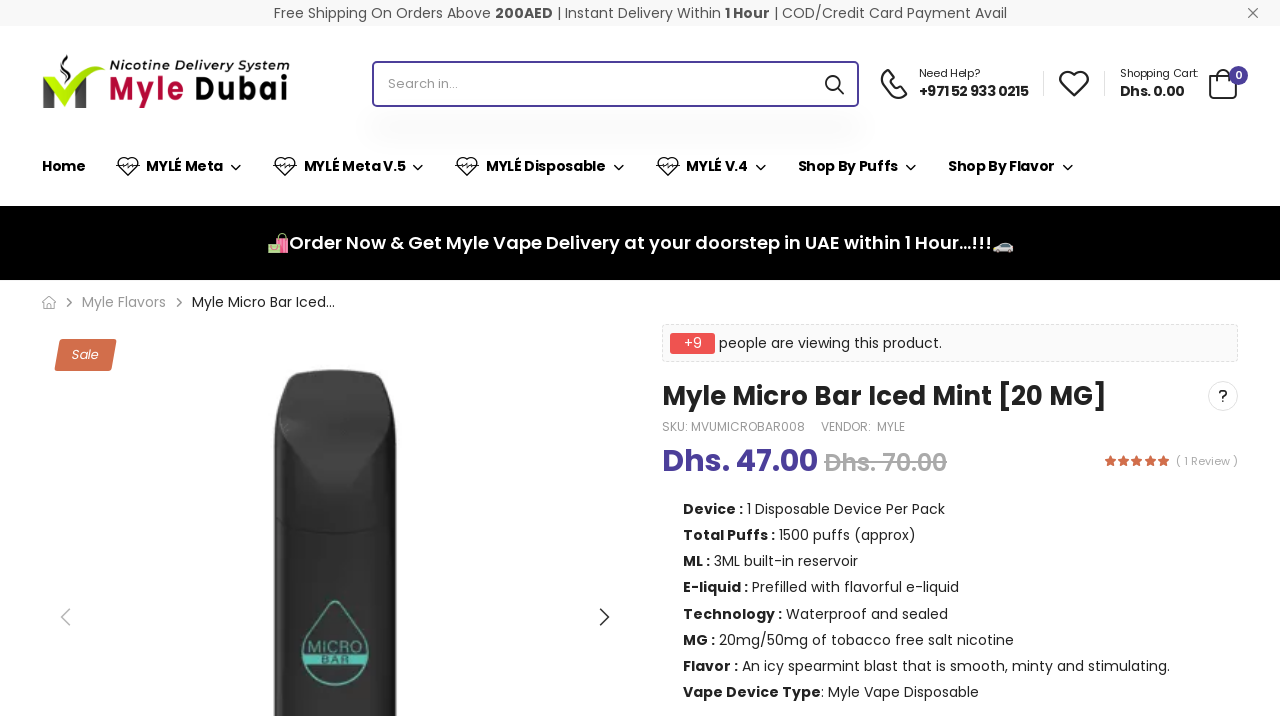What is the type of vape device?
Use the information from the screenshot to give a comprehensive response to the question.

I found the type of vape device by looking at the product specifications section, where it says 'Vape Device Type: Myle Vape Disposable'.